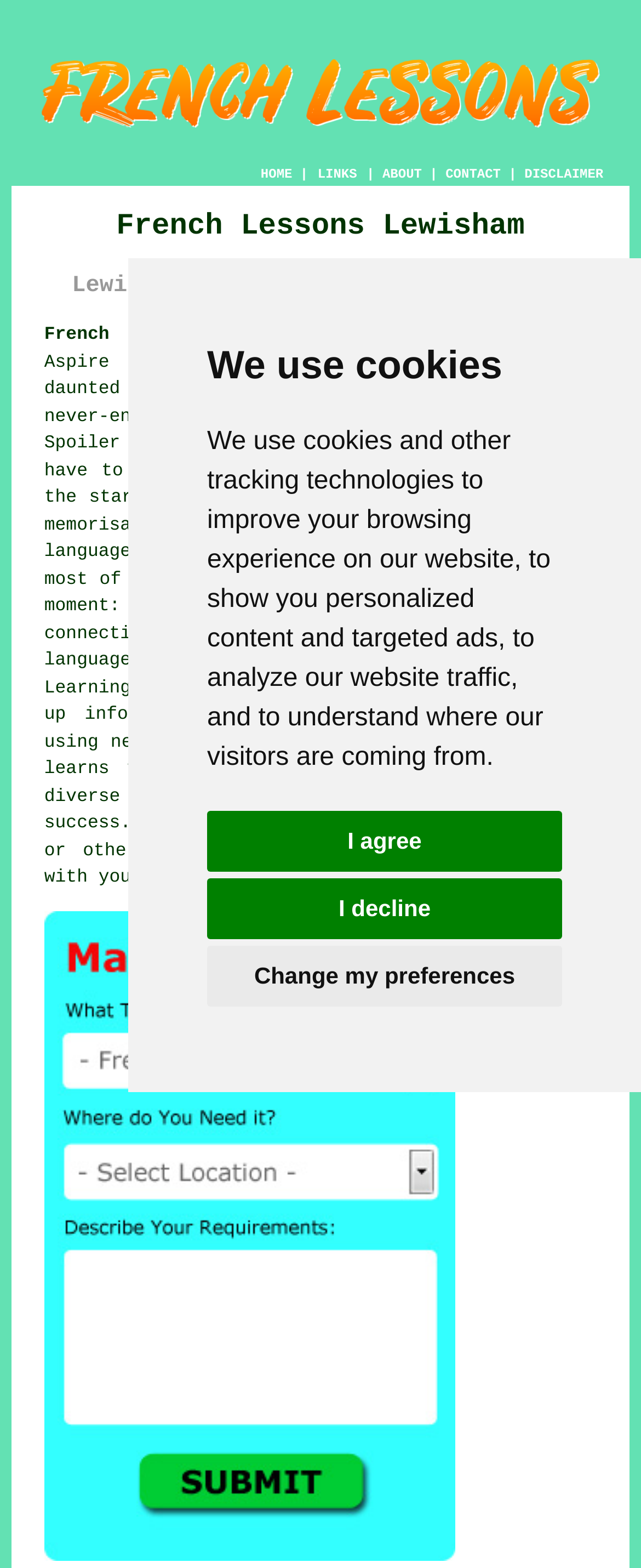Determine the primary headline of the webpage.

French Lessons Lewisham